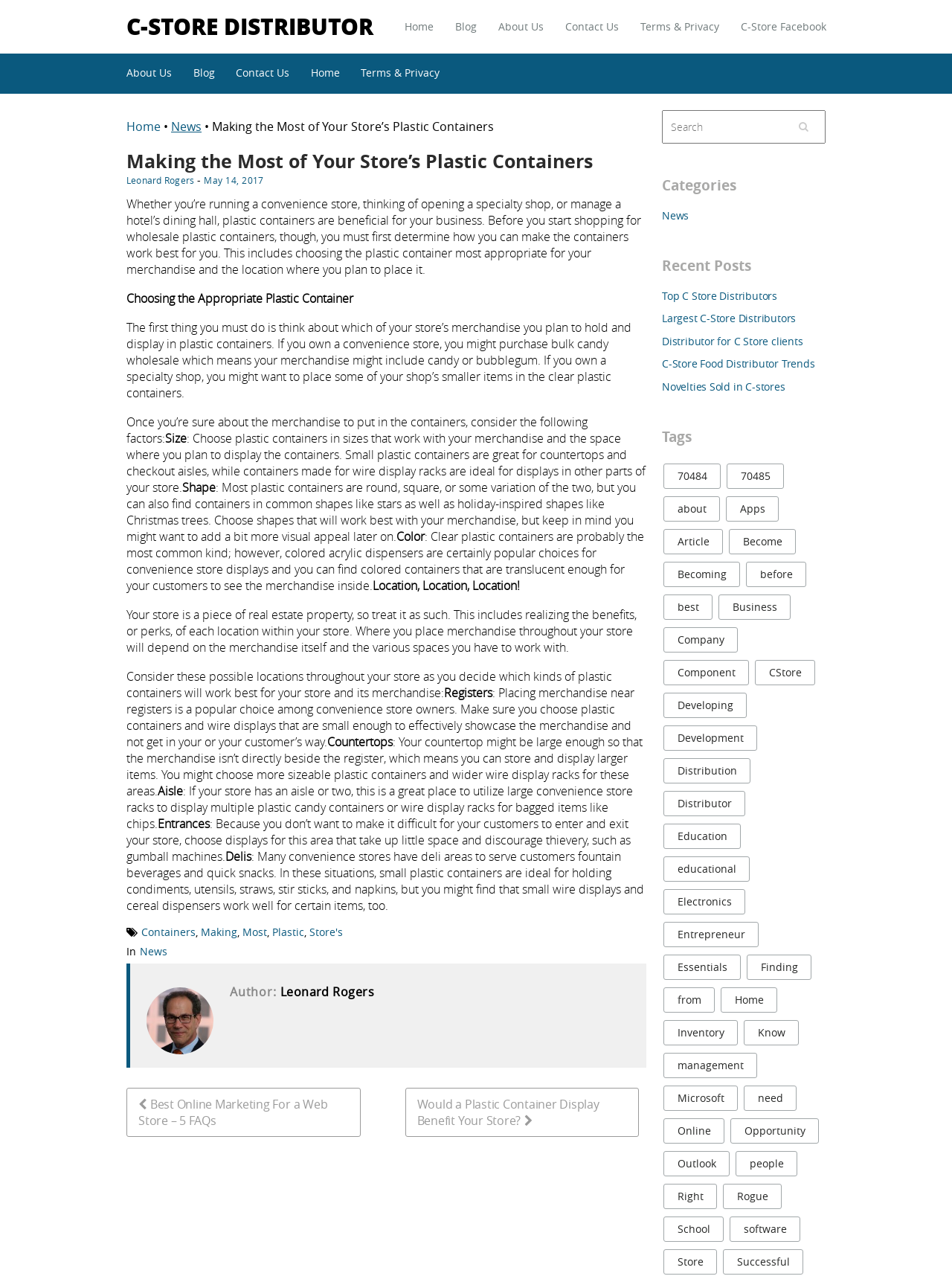What is the name of the author of the article?
Make sure to answer the question with a detailed and comprehensive explanation.

The author of the article is mentioned at the bottom of the page, where it says 'Author: Leonard Rogers'.